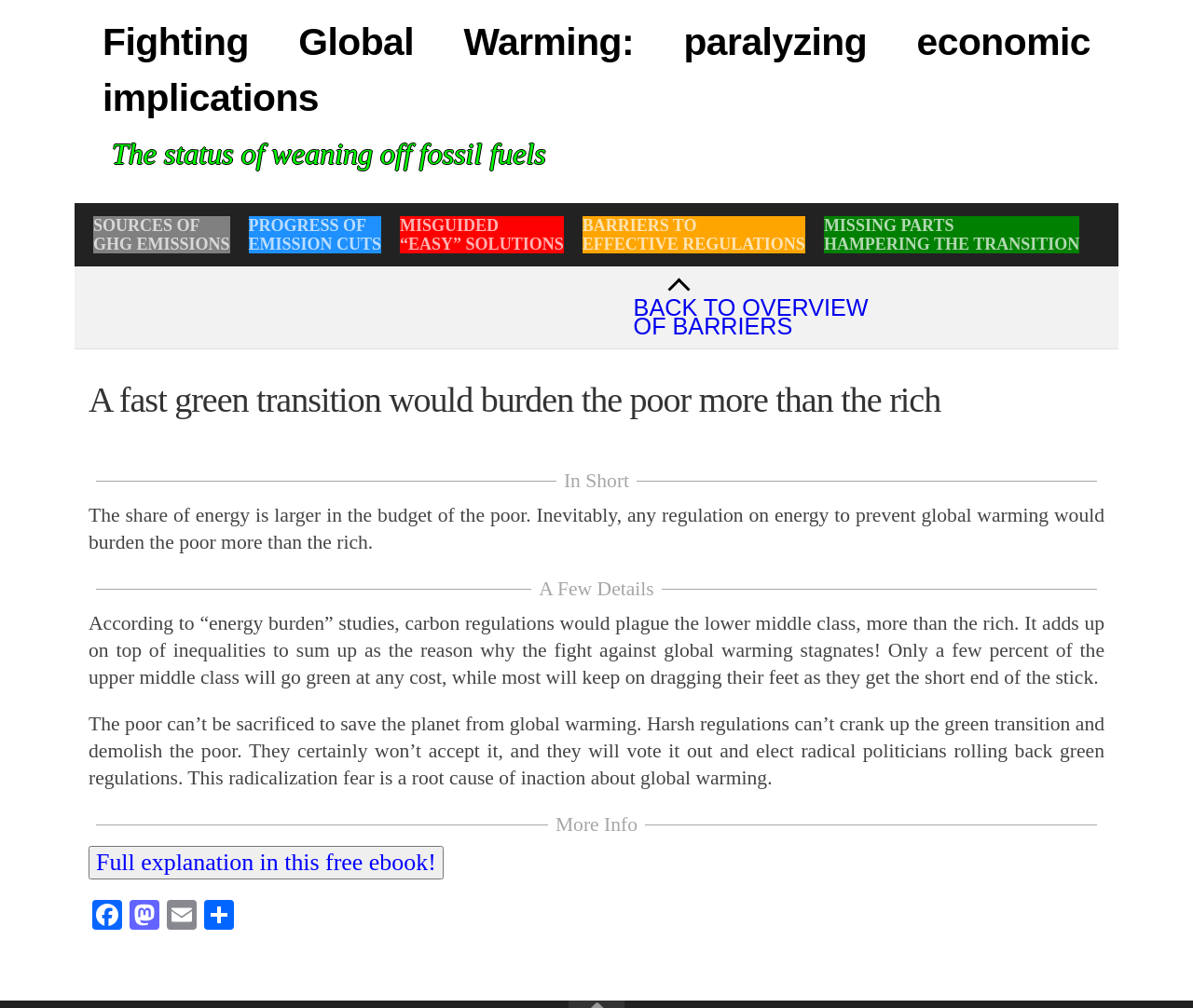Provide a short, one-word or phrase answer to the question below:
What is the consequence of carbon regulations on the lower middle class?

They would be plagued